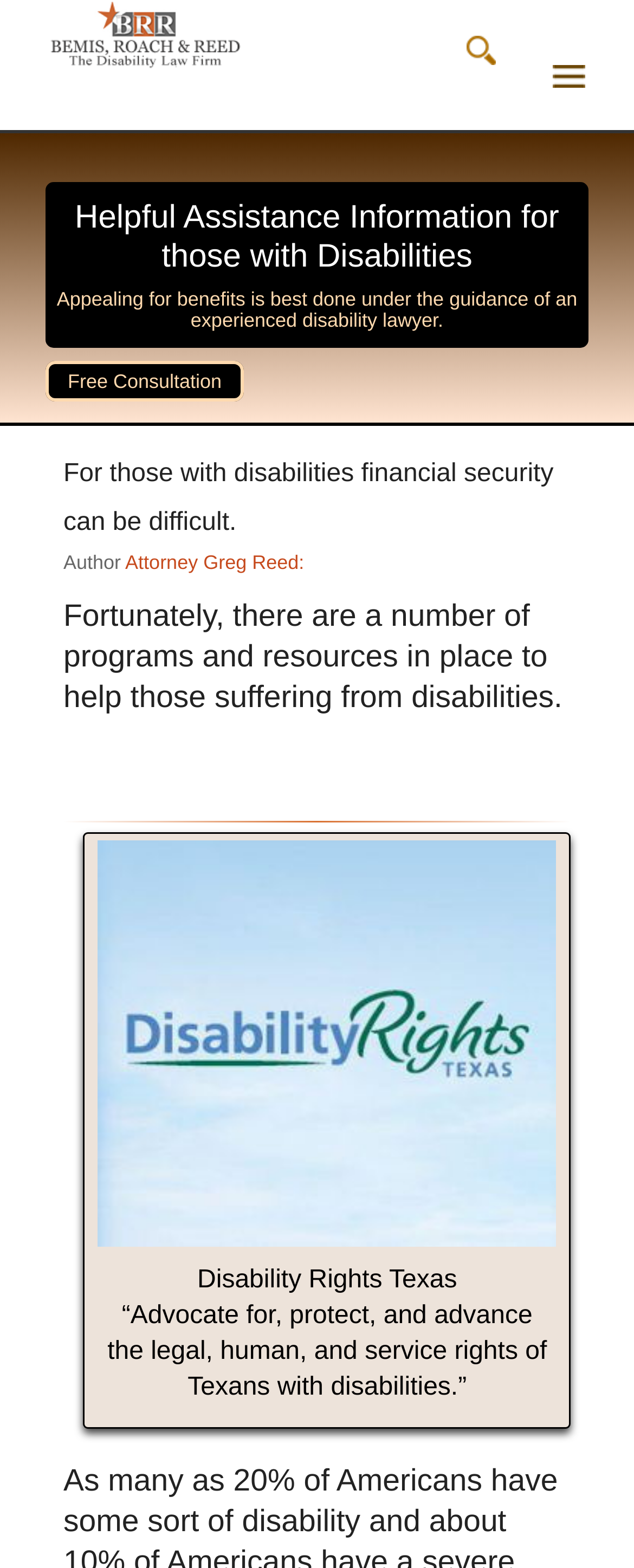What is the name of the law firm?
Using the visual information, reply with a single word or short phrase.

Bemis, Roach & Reed